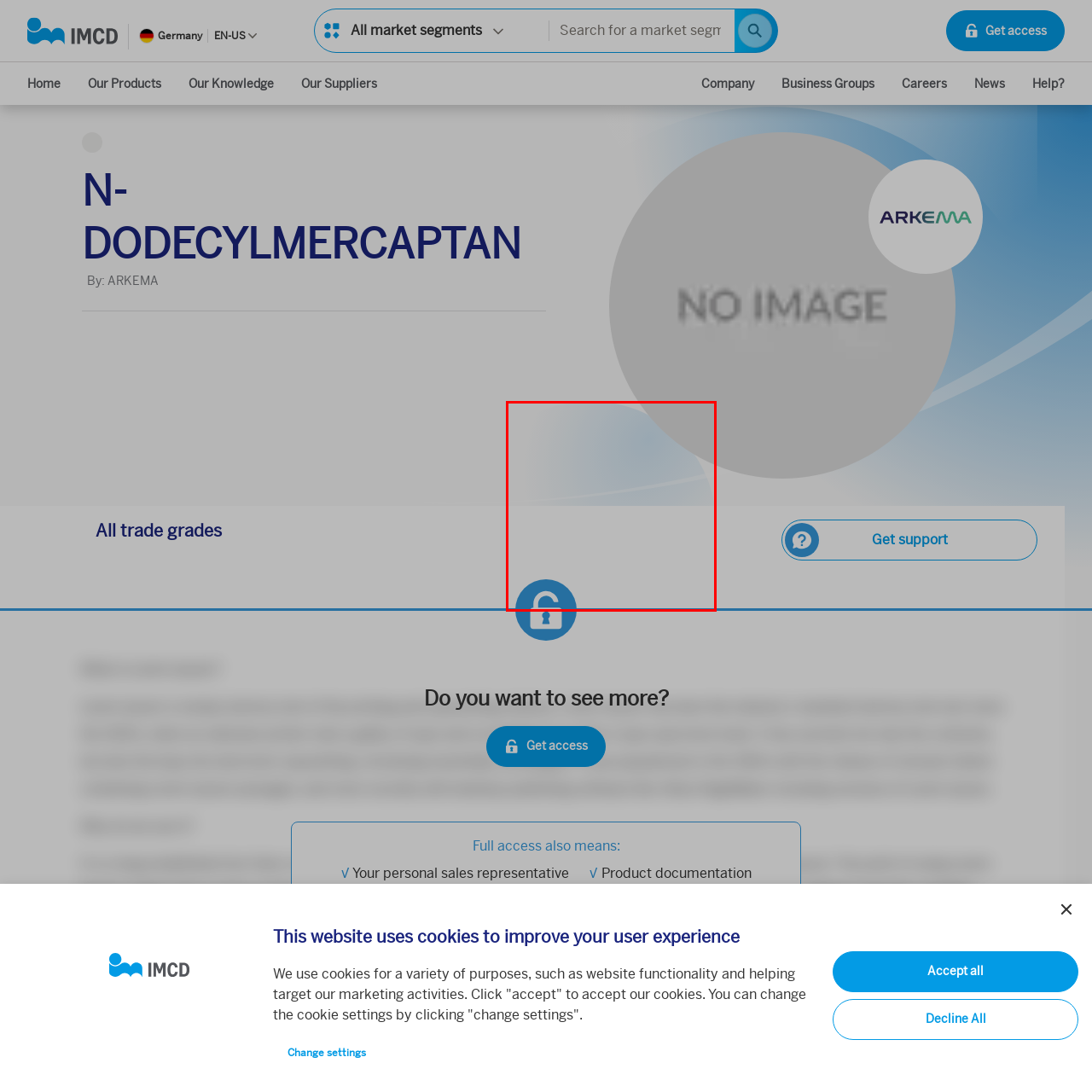Offer an in-depth description of the image encased within the red bounding lines.

The image features a stylized background with a gradient blend of light gray and blue tones, creating a contemporary and soothing aesthetic. In the foreground, a prominent blue circular icon contains a white padlock symbol, suggesting a theme of security or protection. This design could be indicative of features related to account security, privacy settings, or secure access, likely appealing to users looking for reassurance while navigating the site. The overall composition combines modern design elements that reflect a professional user interface, possibly related to products or services offered by ARKEMA, as identified in the context of the webpage.